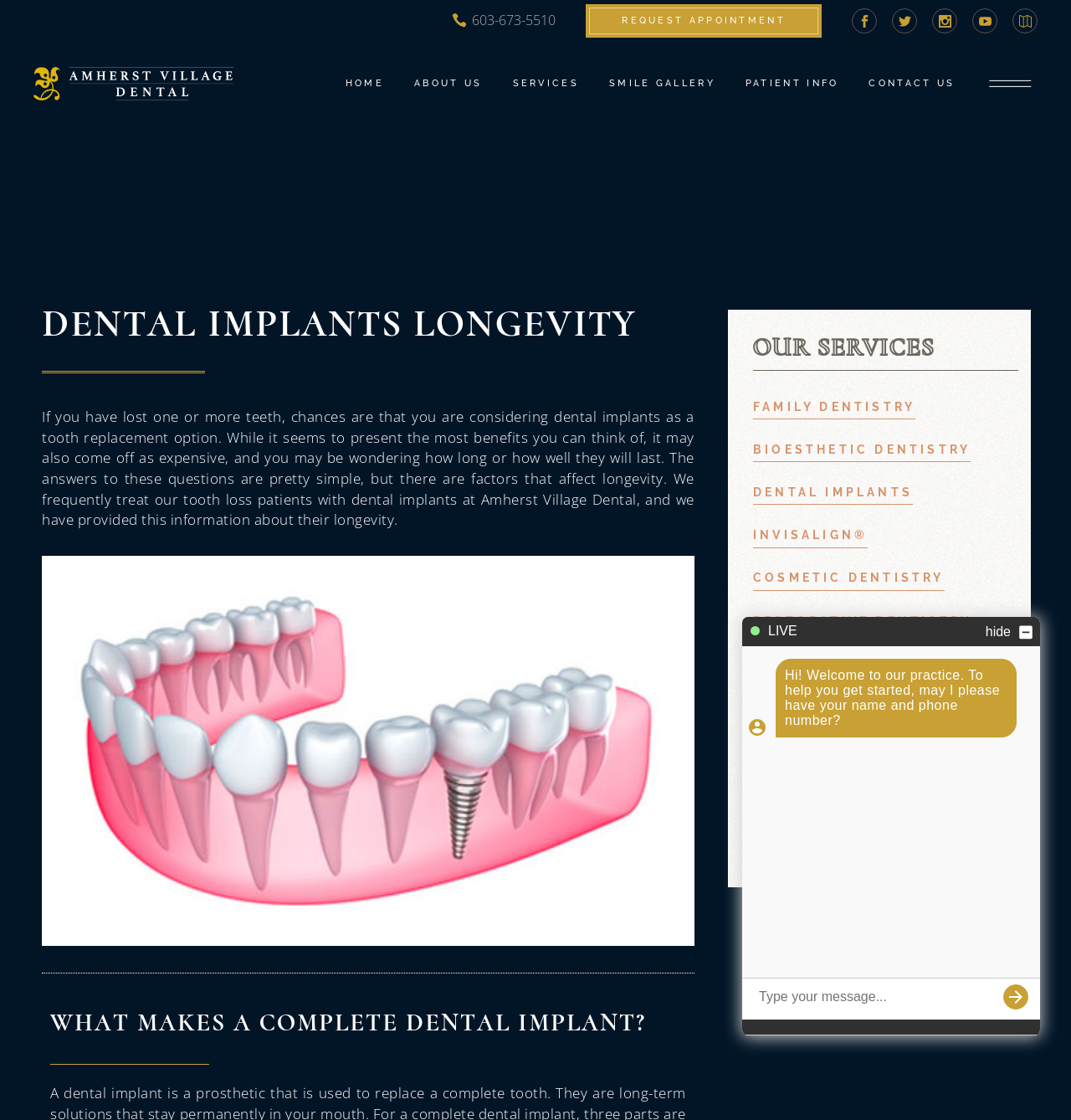Please specify the bounding box coordinates for the clickable region that will help you carry out the instruction: "Click the 'REQUEST APPOINTMENT' link".

[0.547, 0.004, 0.767, 0.033]